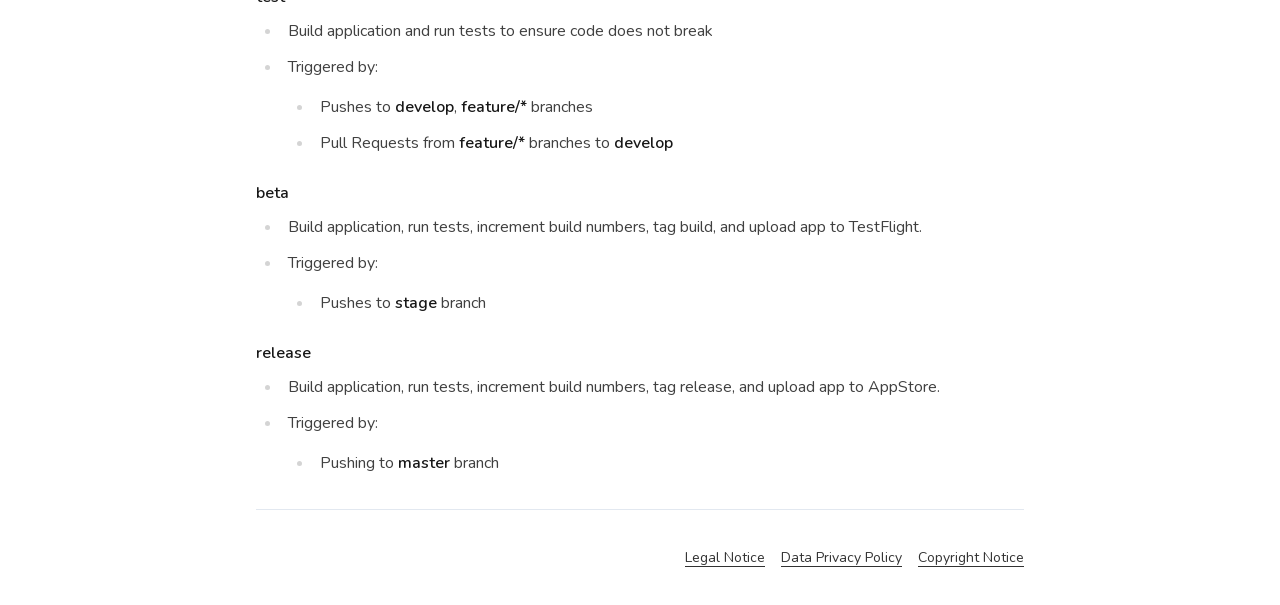Locate the bounding box coordinates for the element described below: "Copyright Notice". The coordinates must be four float values between 0 and 1, formatted as [left, top, right, bottom].

[0.717, 0.906, 0.8, 0.937]